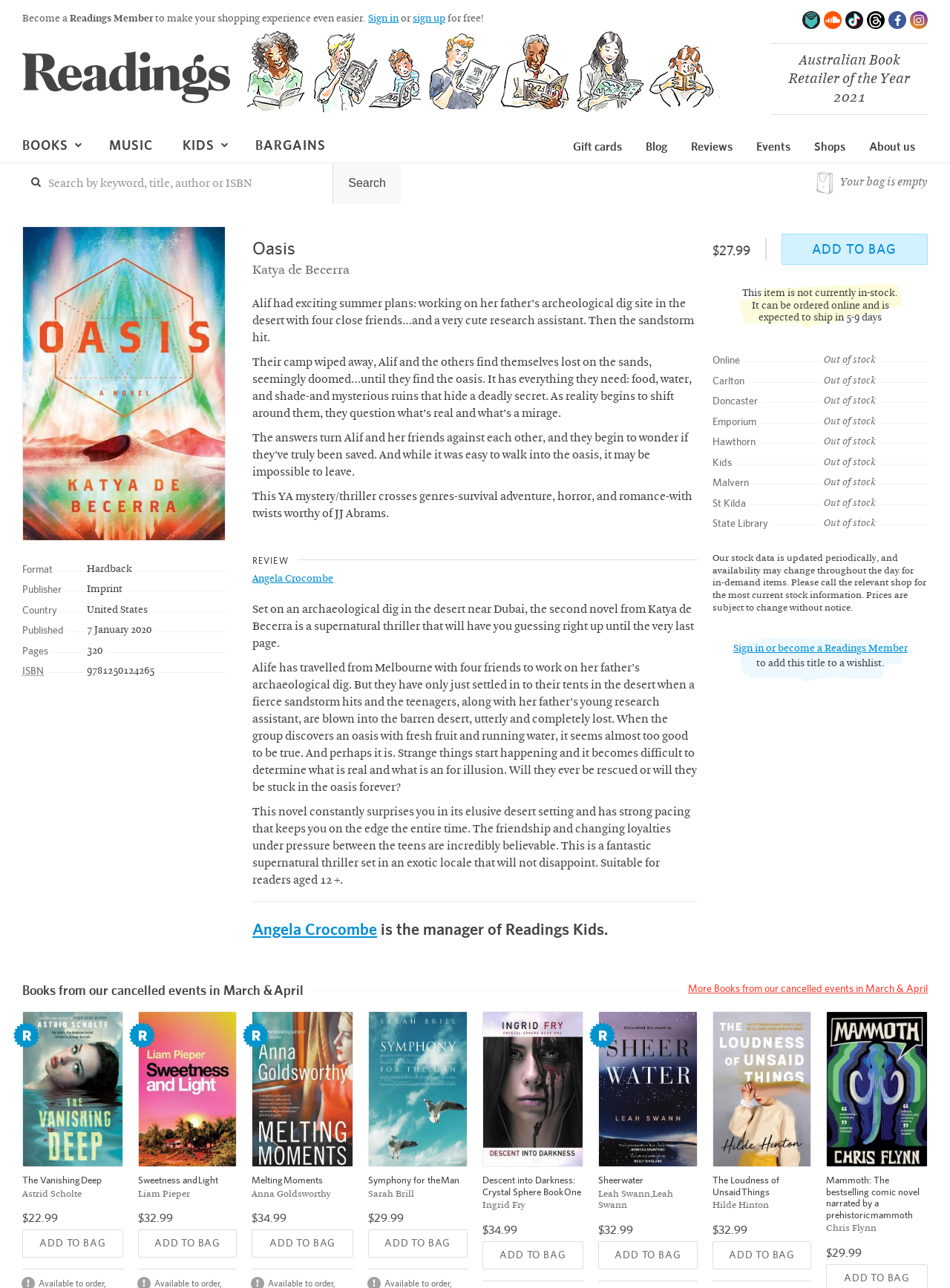Who is the author of the book?
Please use the image to deliver a detailed and complete answer.

The author of the book can be found in the heading element with the text 'Katya de Becerra' which is a child element of the element with the text 'Oasis, Katya de Becerra (9781250124265) — Readings Books'.